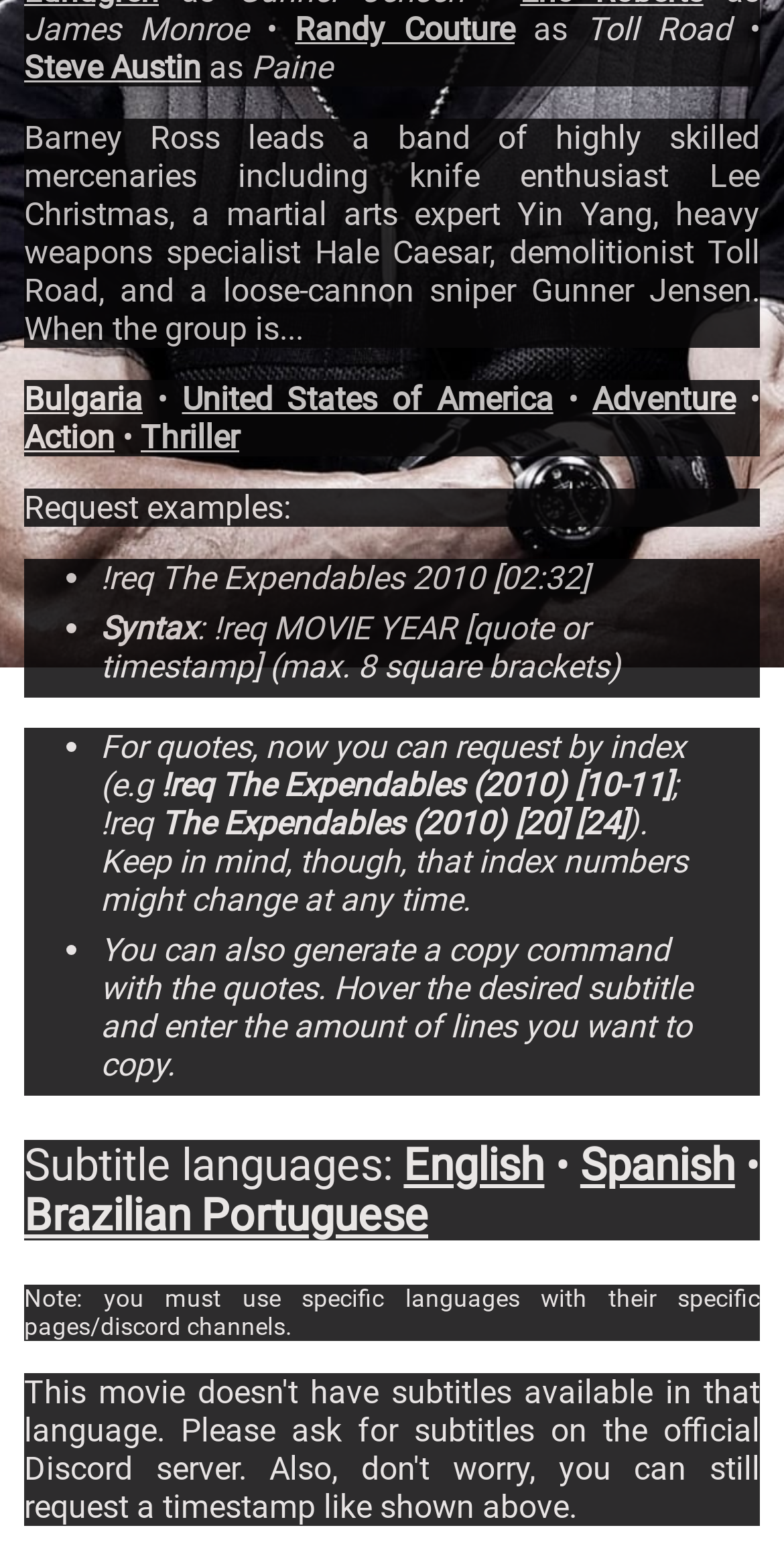Find the bounding box of the UI element described as: "Thriller". The bounding box coordinates should be given as four float values between 0 and 1, i.e., [left, top, right, bottom].

[0.179, 0.271, 0.305, 0.296]